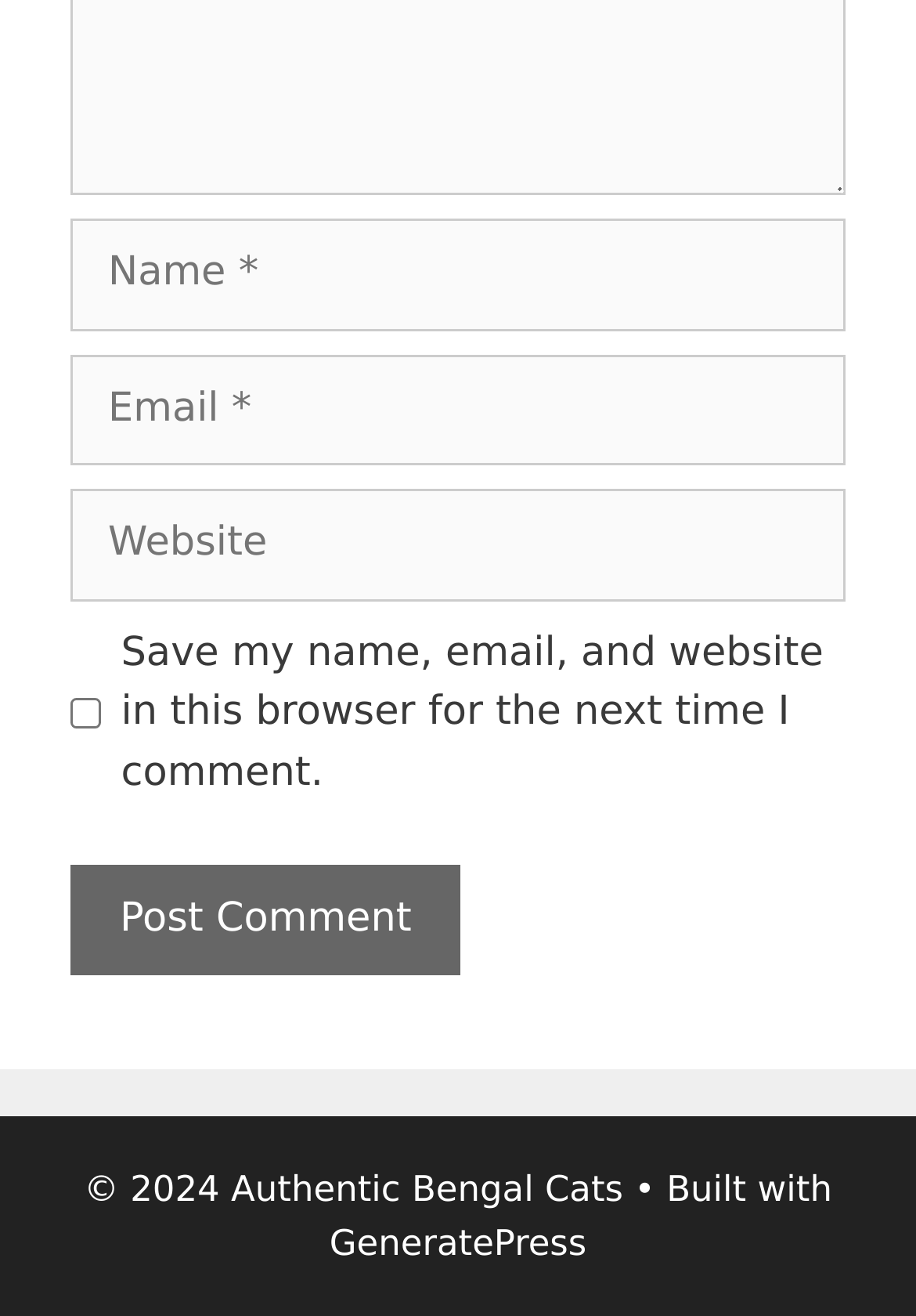Using the provided element description: "parent_node: Comment name="url" placeholder="Website"", identify the bounding box coordinates. The coordinates should be four floats between 0 and 1 in the order [left, top, right, bottom].

[0.077, 0.371, 0.923, 0.456]